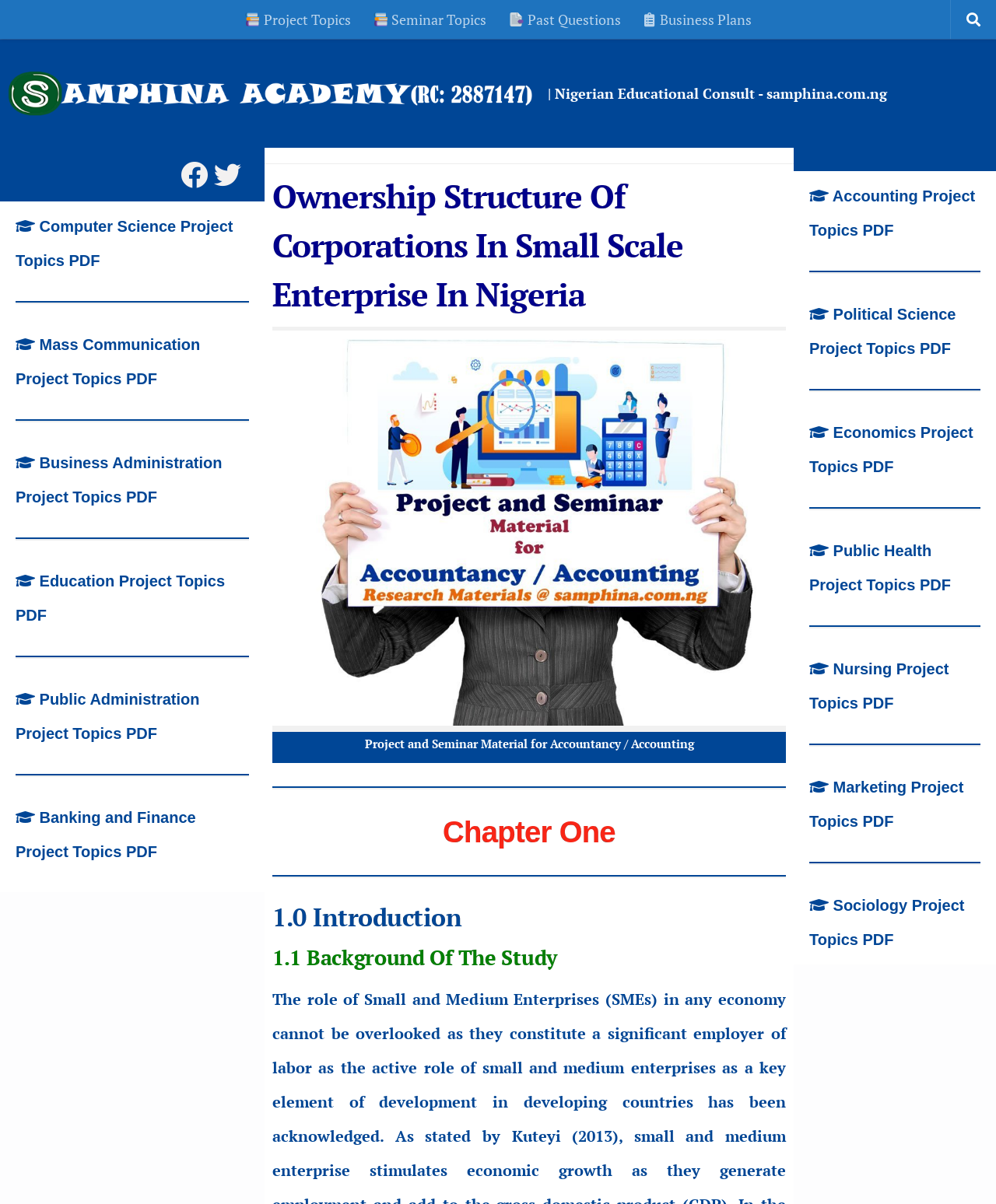How many social media links are there?
Please analyze the image and answer the question with as much detail as possible.

I found two links with the text 'Follow us on Facebook' and 'Follow us on Twitter', which suggests that there are two social media links.